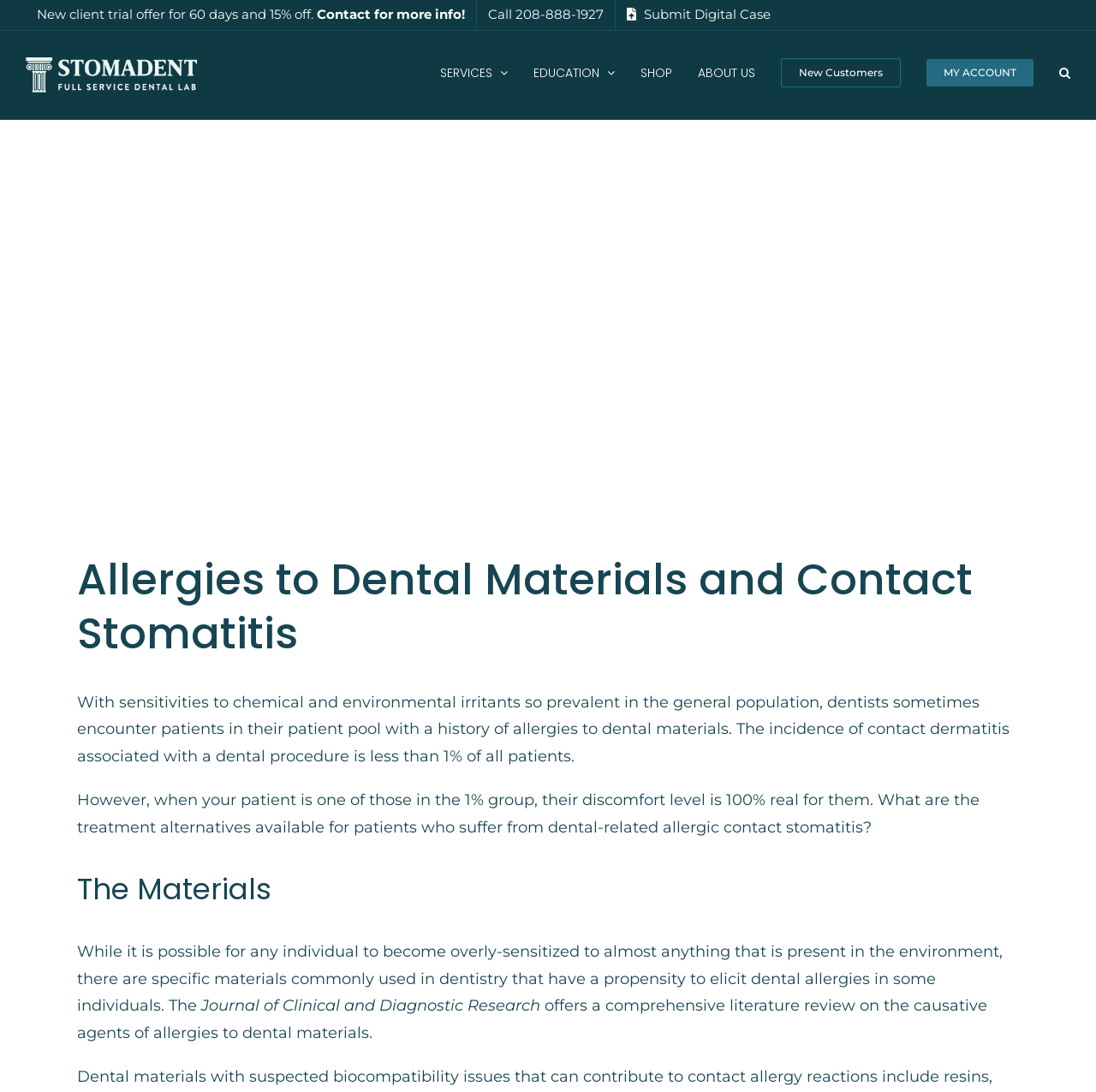What is the purpose of the 'Journal of Clinical and Diagnostic Research'?
Could you please answer the question thoroughly and with as much detail as possible?

The text mentions that the 'Journal of Clinical and Diagnostic Research' offers a comprehensive literature review on the causative agents of allergies to dental materials, indicating that its purpose is to provide a thorough review of the literature on this topic.